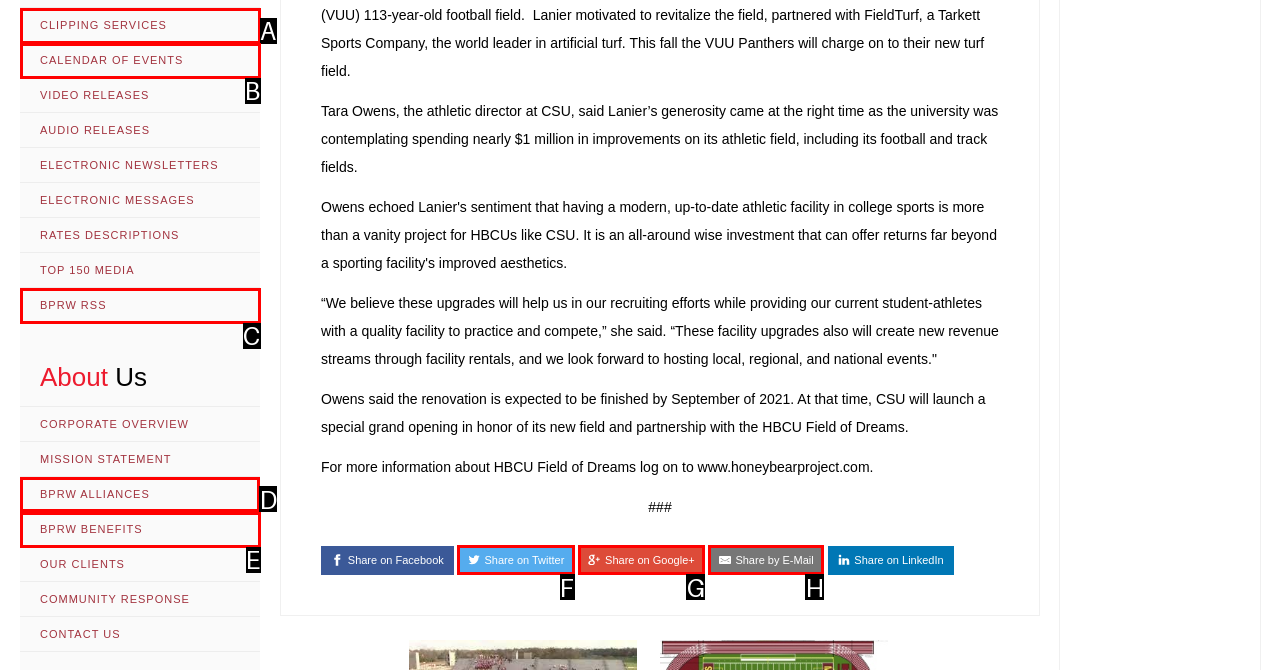For the task: Learn about BPRW ALLIANCES, tell me the letter of the option you should click. Answer with the letter alone.

D